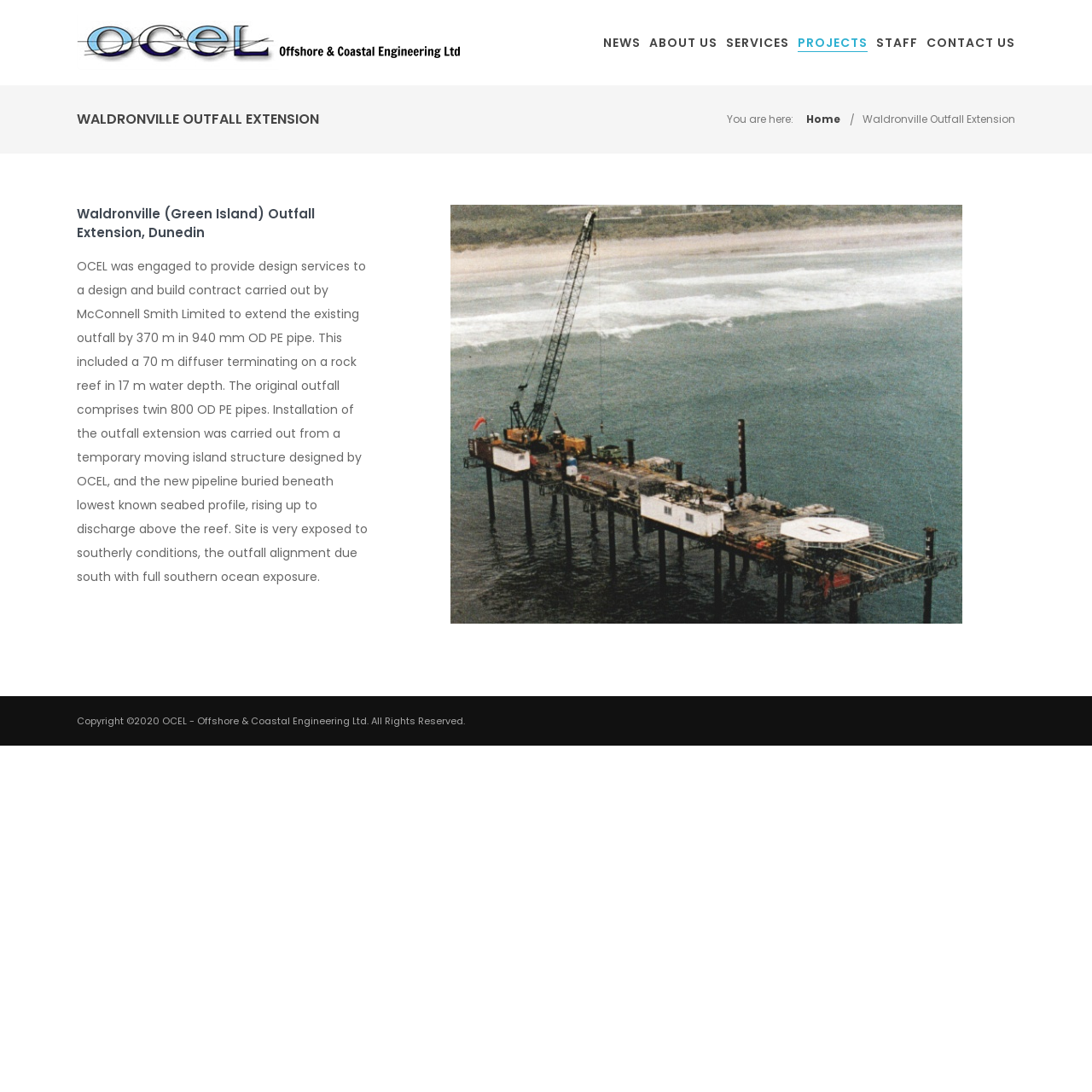Find and specify the bounding box coordinates that correspond to the clickable region for the instruction: "Click on NEWS".

[0.552, 0.031, 0.587, 0.048]